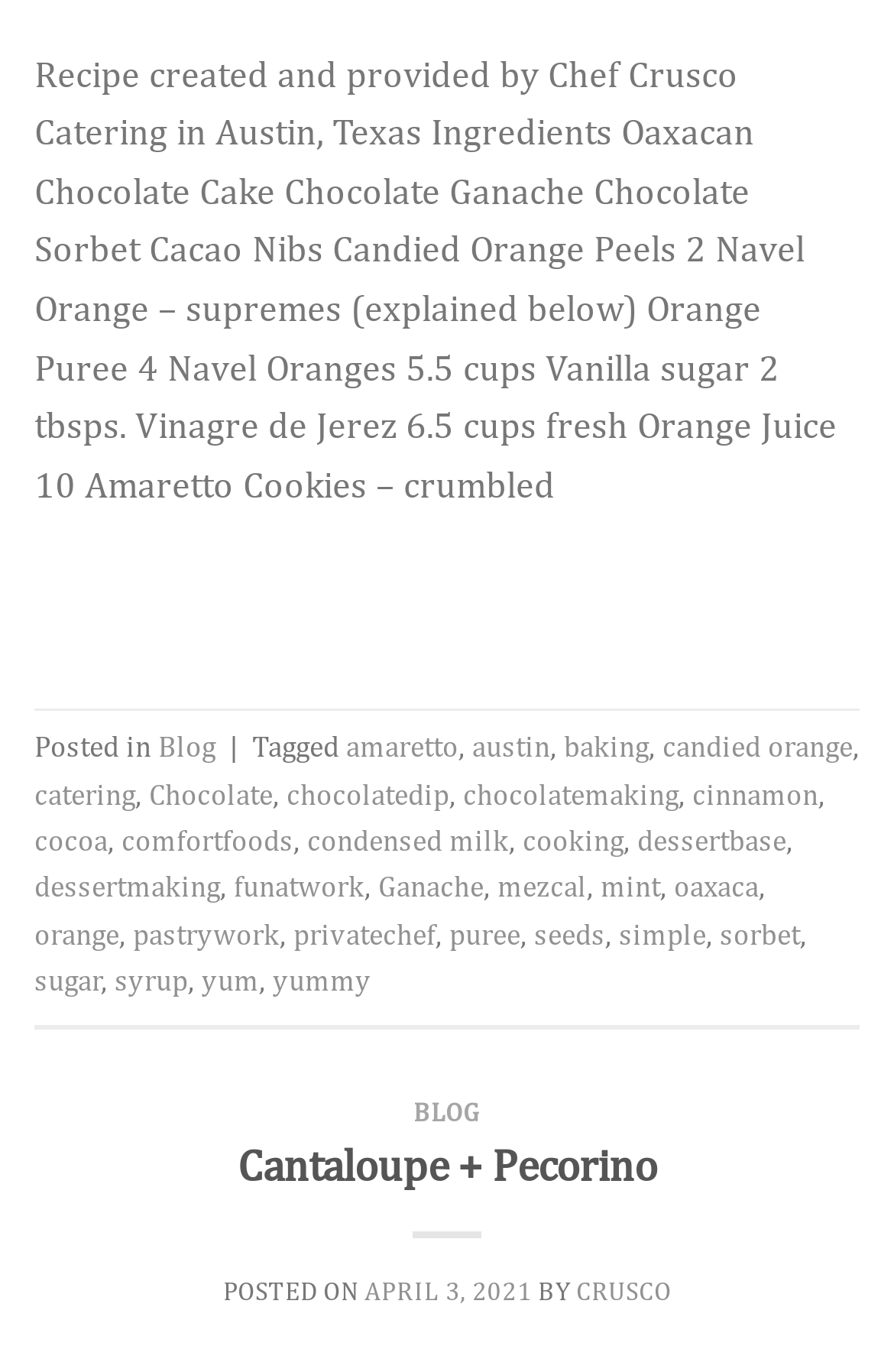Please answer the following question as detailed as possible based on the image: 
What is the date of the blog post?

The answer can be found in the link element with the text 'APRIL 3, 2021', which is a child of the StaticText element with the text 'POSTED ON'. This element is located in the middle of the webpage.